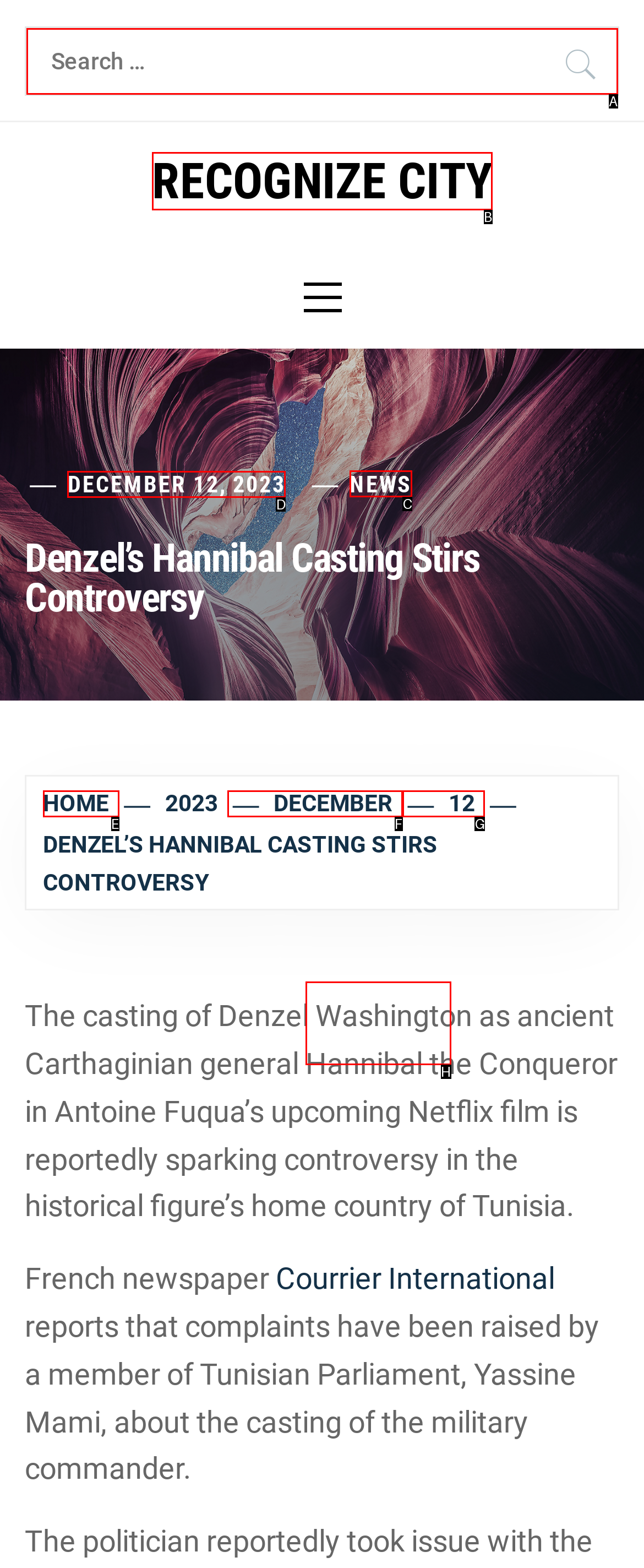Find the correct option to complete this instruction: Read news. Reply with the corresponding letter.

C